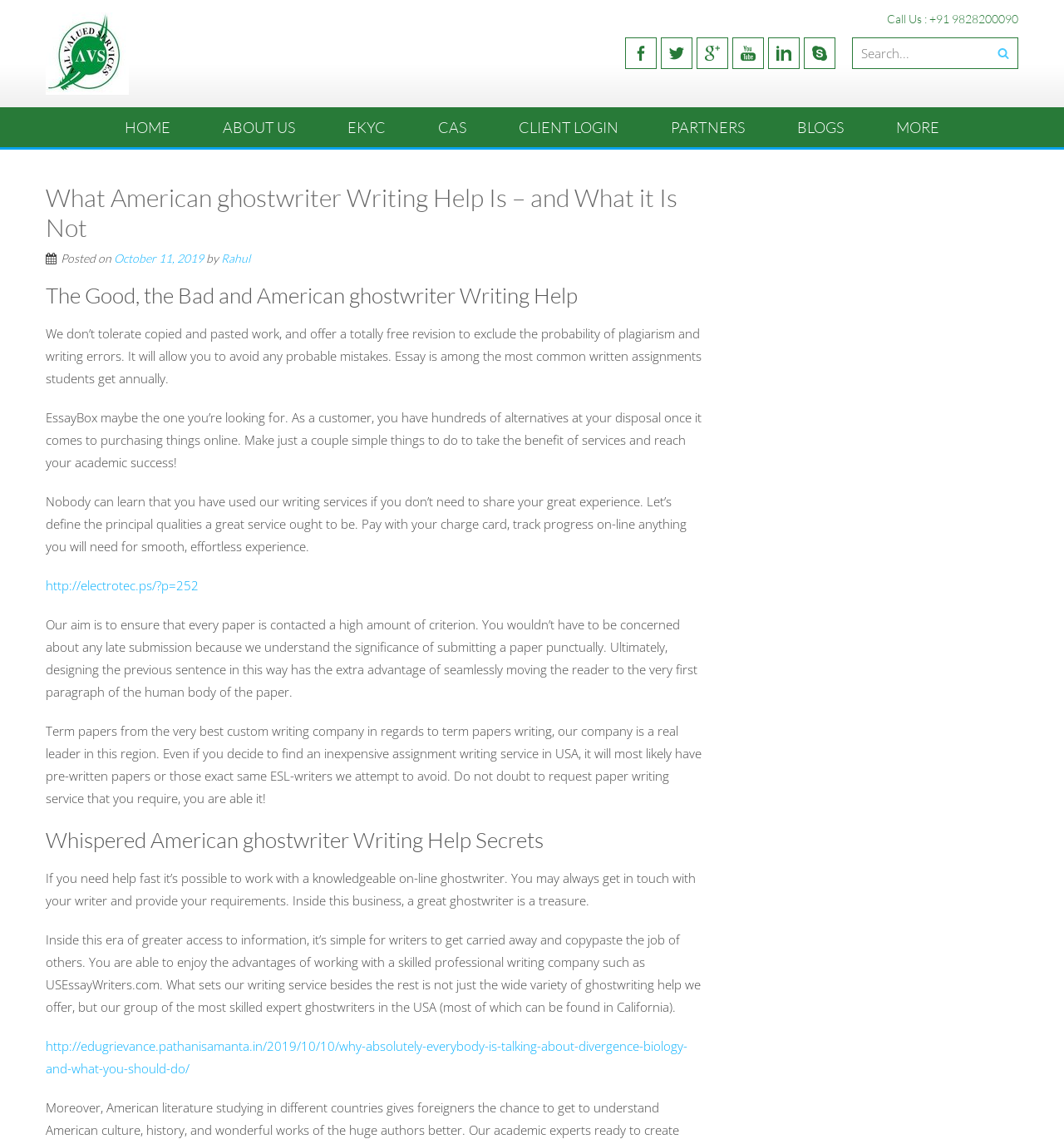Find the bounding box coordinates for the area you need to click to carry out the instruction: "View 'Arter på nett'". The coordinates should be four float numbers between 0 and 1, indicated as [left, top, right, bottom].

None